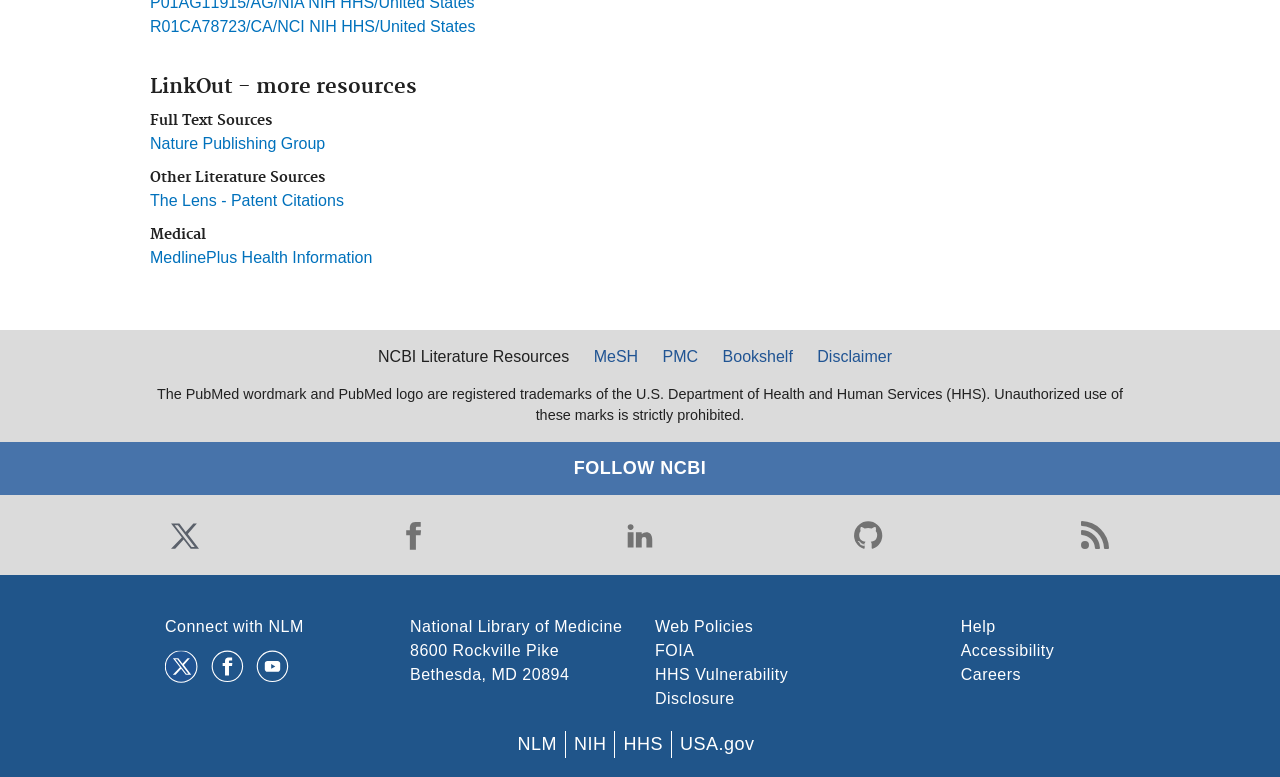Locate the bounding box of the UI element based on this description: "aria-label="Youtube"". Provide four float numbers between 0 and 1 as [left, top, right, bottom].

[0.199, 0.835, 0.226, 0.88]